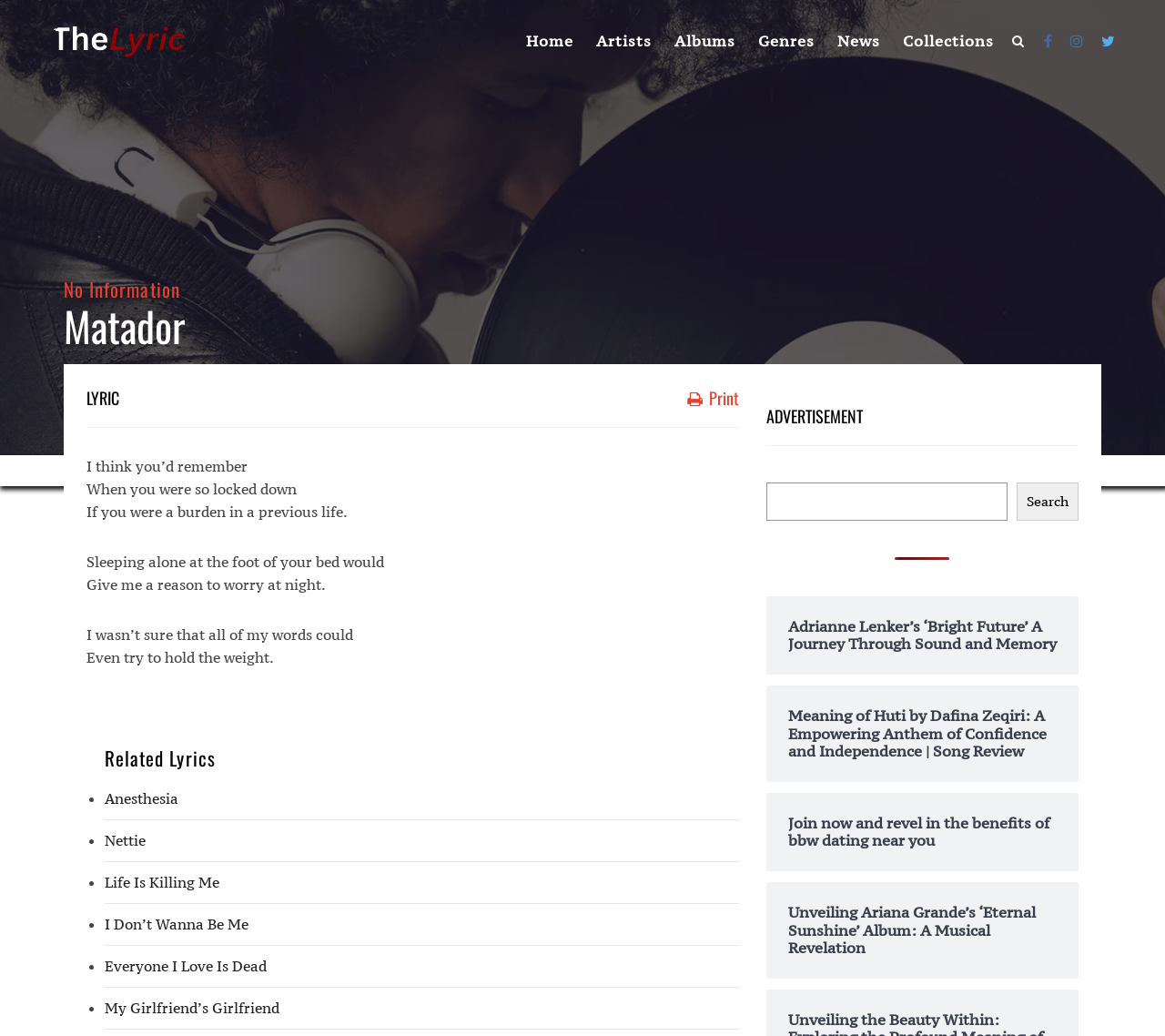What is the purpose of the search box?
Look at the image and respond with a one-word or short phrase answer.

Search